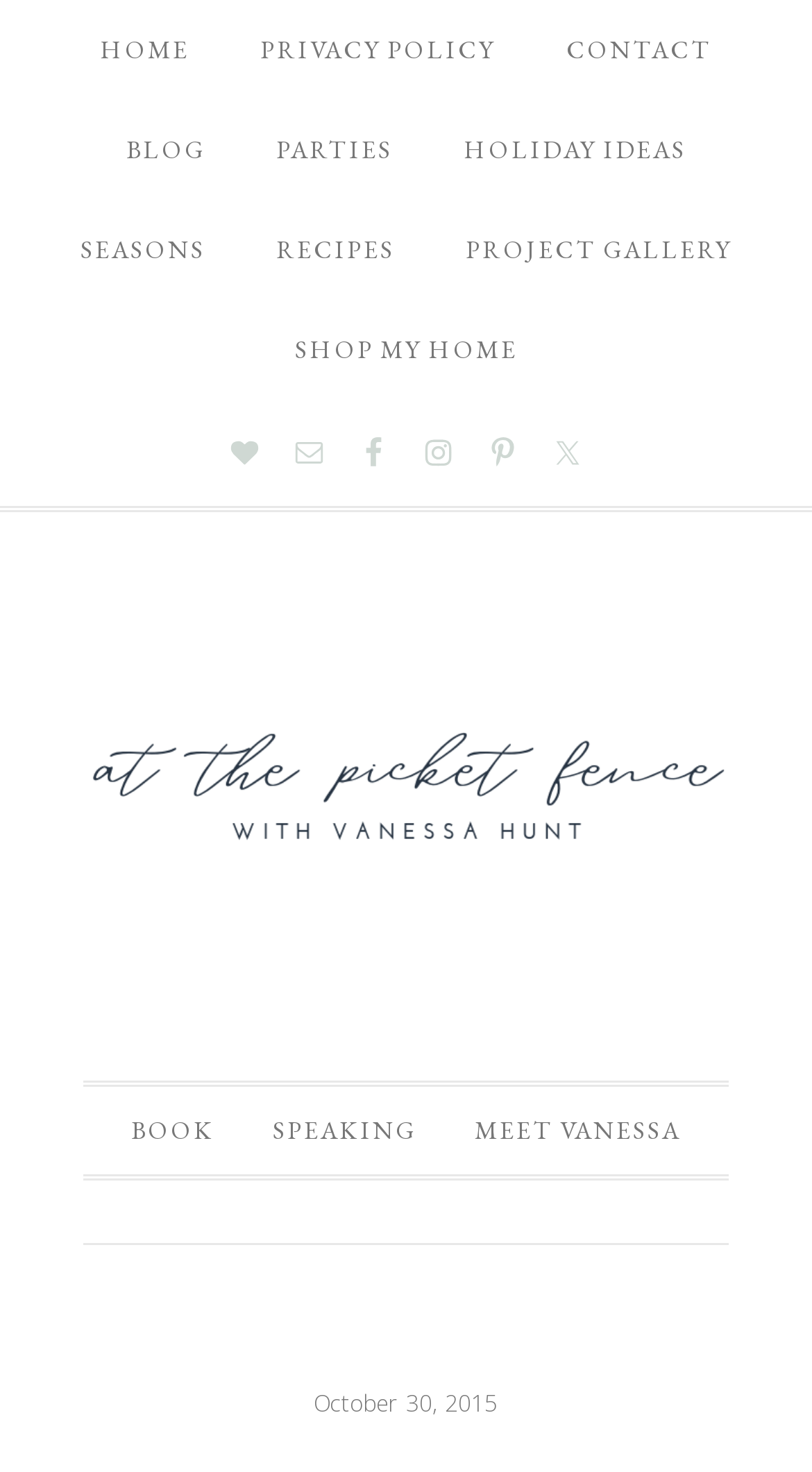Given the description Shop My Home, predict the bounding box coordinates of the UI element. Ensure the coordinates are in the format (top-left x, top-left y, bottom-right x, bottom-right y) and all values are between 0 and 1.

[0.324, 0.204, 0.676, 0.272]